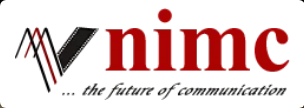What is the institute's commitment according to the tagline?
Kindly offer a detailed explanation using the data available in the image.

The caption states that the tagline is '... the future of communication', which emphasizes the institute's commitment to advancing the field of mass communication, indicating that the institute is dedicated to moving the field forward.